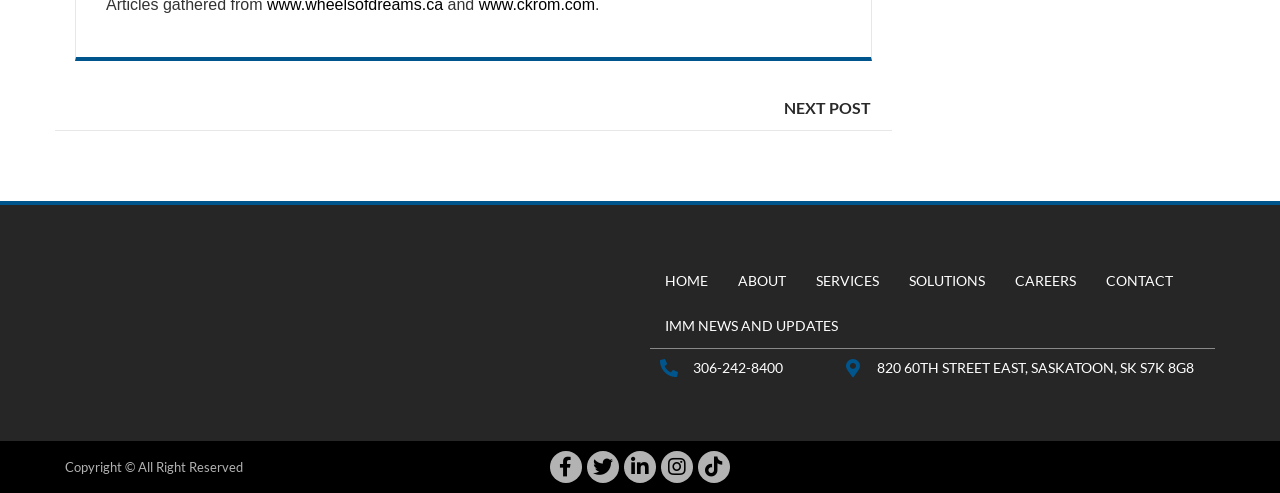Please provide a comprehensive answer to the question based on the screenshot: How many social media links are on the webpage?

I counted the number of link elements with social media icons, including Facebook, Twitter, Linkedin, Instagram, and Tiktok, which are located at the bottom of the webpage.